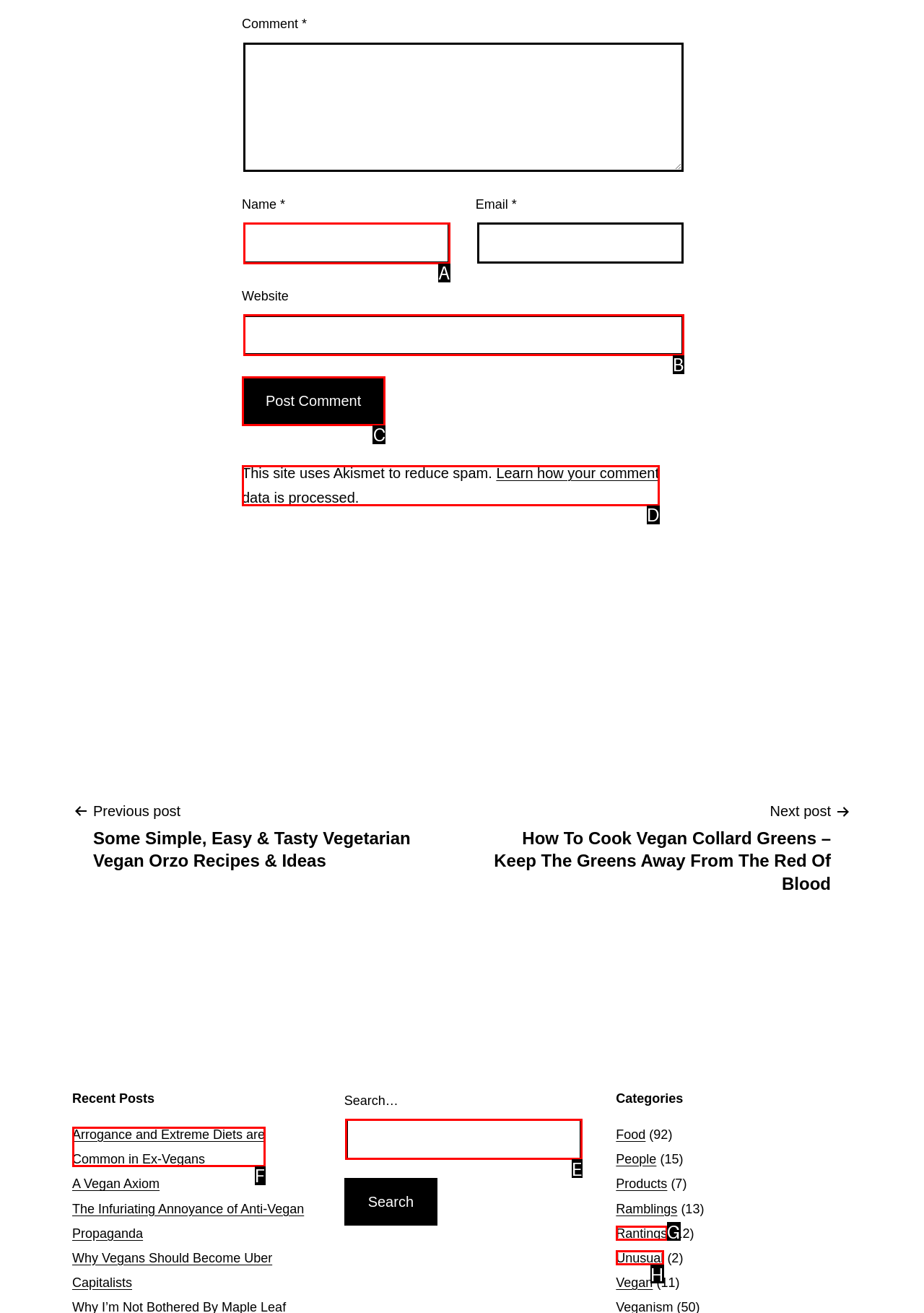Identify the appropriate lettered option to execute the following task: Click the Post Comment button
Respond with the letter of the selected choice.

C